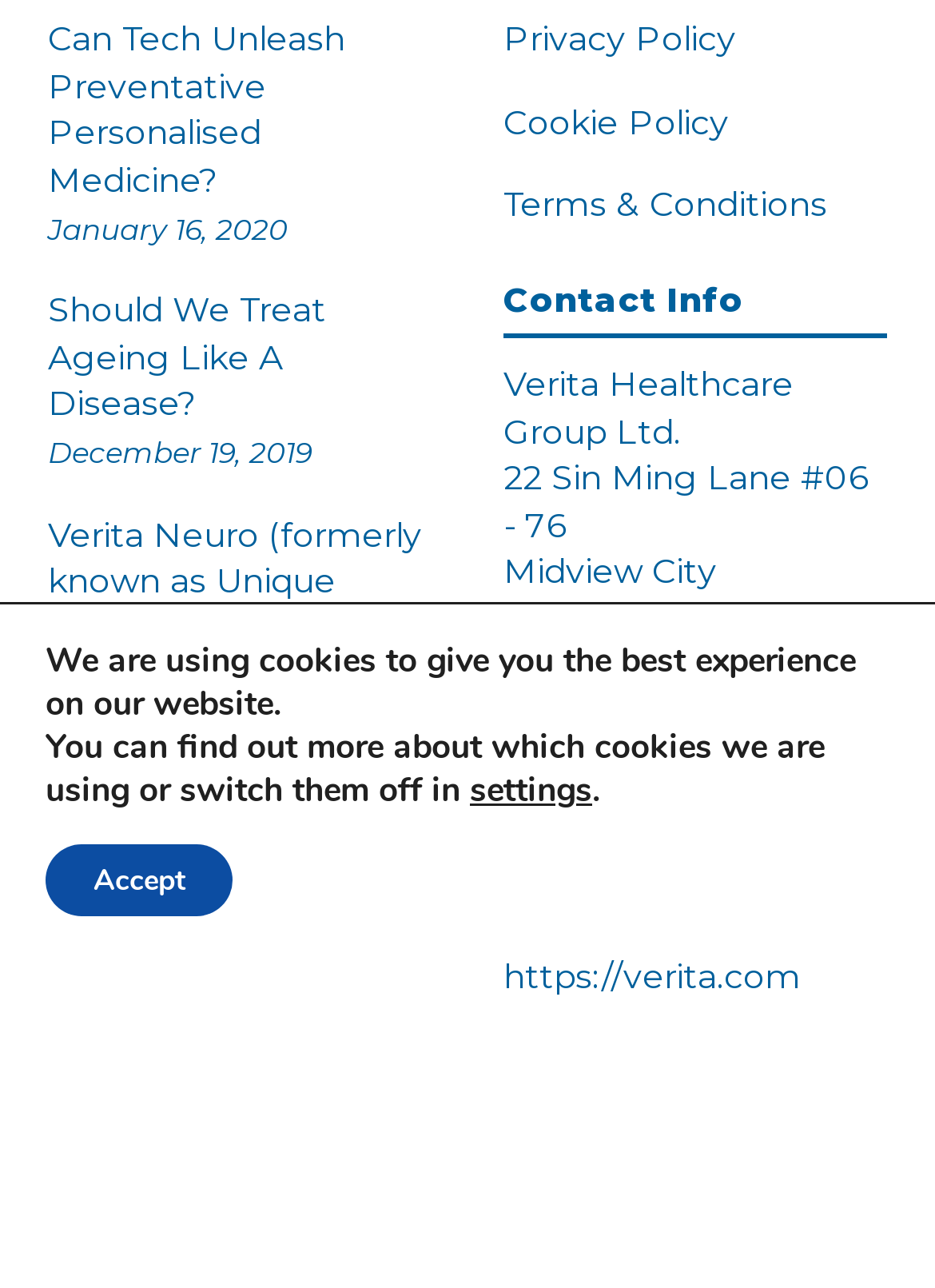Give a succinct answer to this question in a single word or phrase: 
What is the address of the company?

22 Sin Ming Lane #06 - 76, Midview City, Singapore 573969